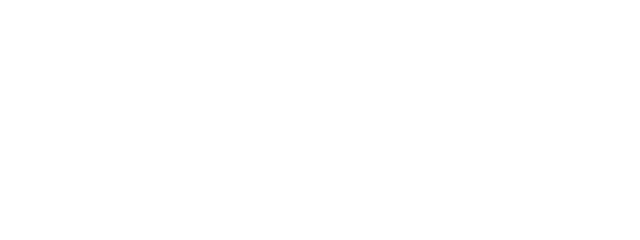What is the purpose of the kitchen in the apartment?
Based on the image, give a one-word or short phrase answer.

Preparing meals